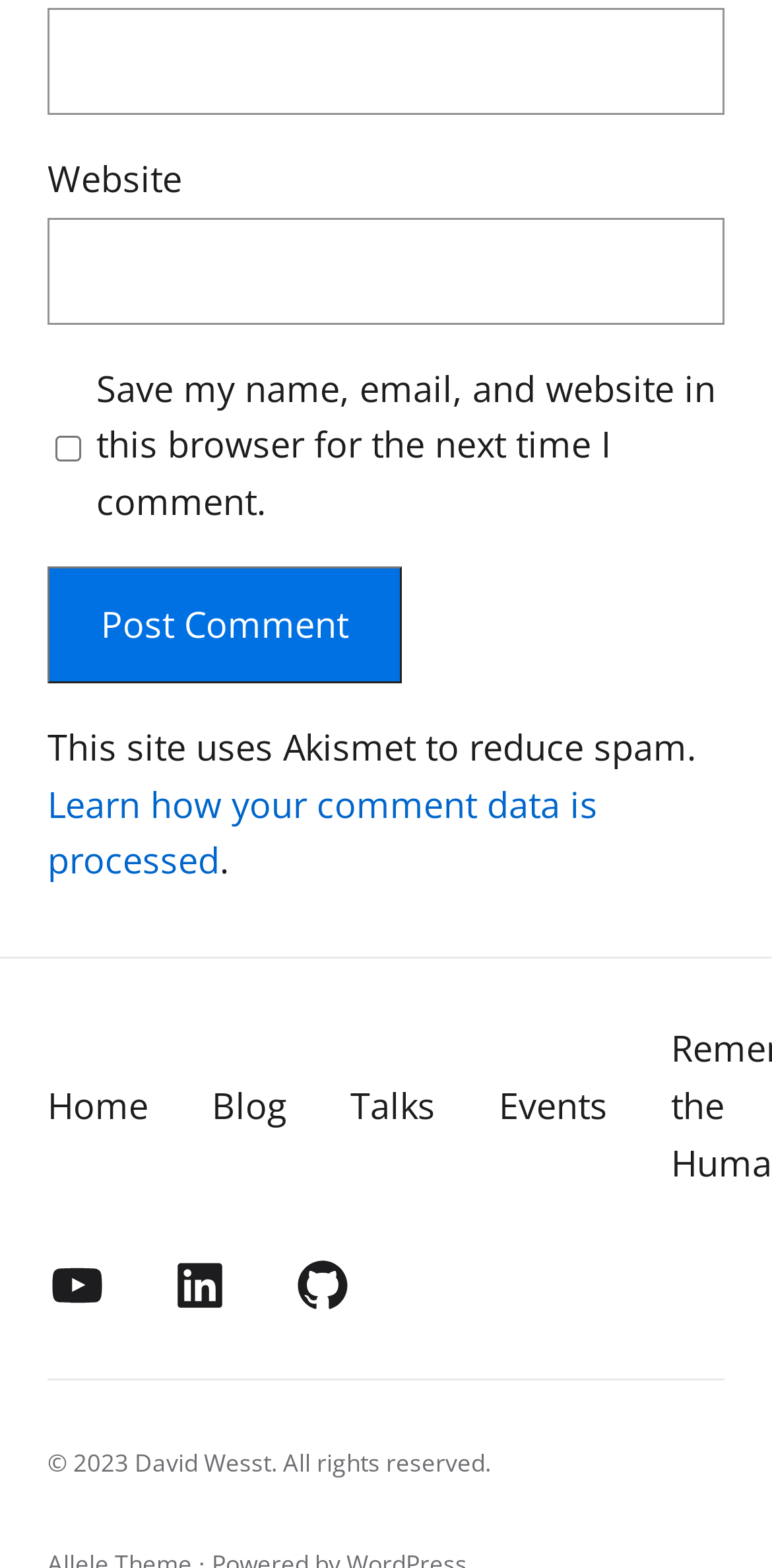Provide the bounding box coordinates for the specified HTML element described in this description: "name="submit" value="Post Comment"". The coordinates should be four float numbers ranging from 0 to 1, in the format [left, top, right, bottom].

[0.062, 0.361, 0.52, 0.435]